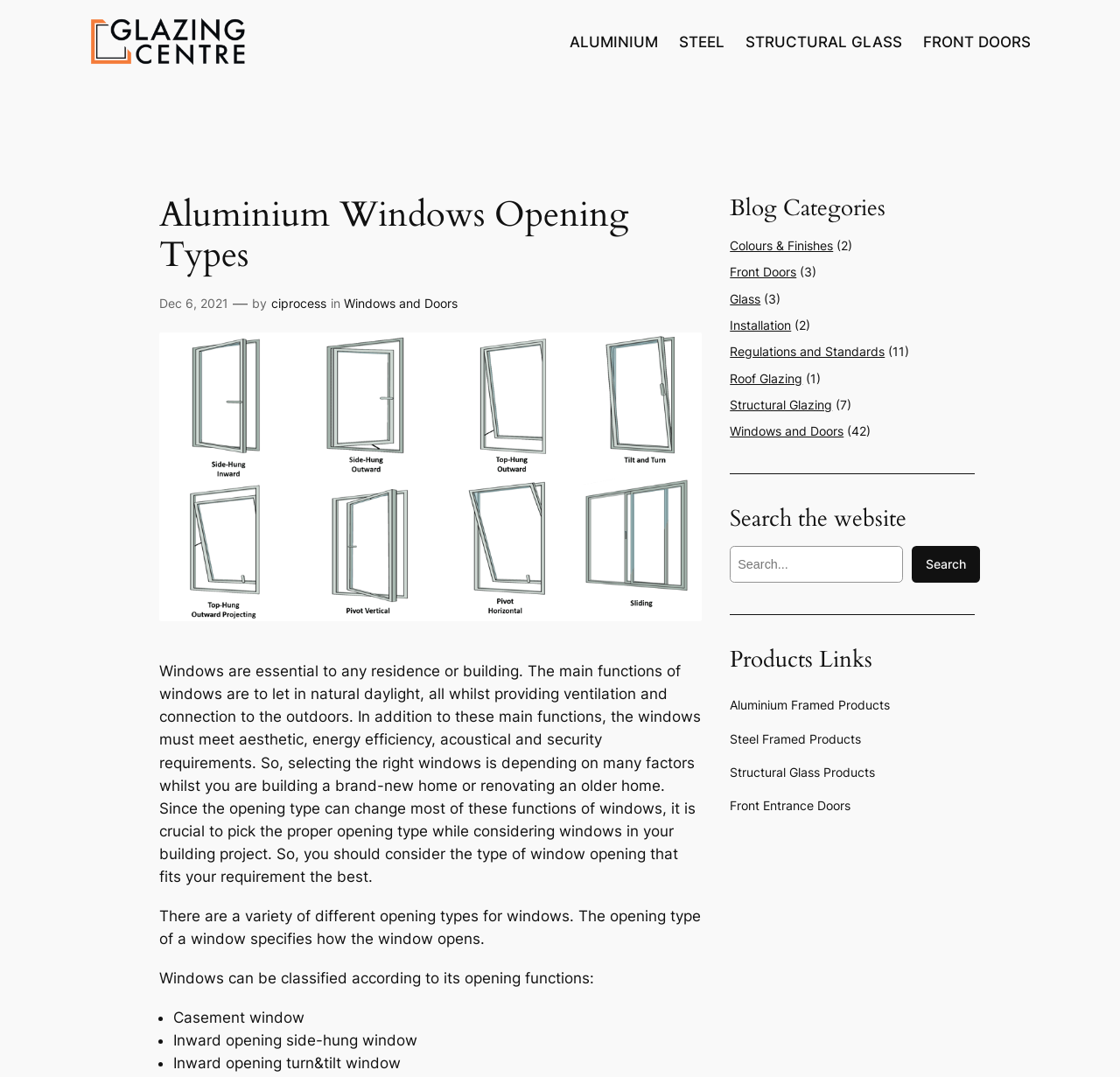Determine the bounding box coordinates of the clickable element necessary to fulfill the instruction: "Explore the Structural Glazing Products". Provide the coordinates as four float numbers within the 0 to 1 range, i.e., [left, top, right, bottom].

[0.652, 0.708, 0.781, 0.727]